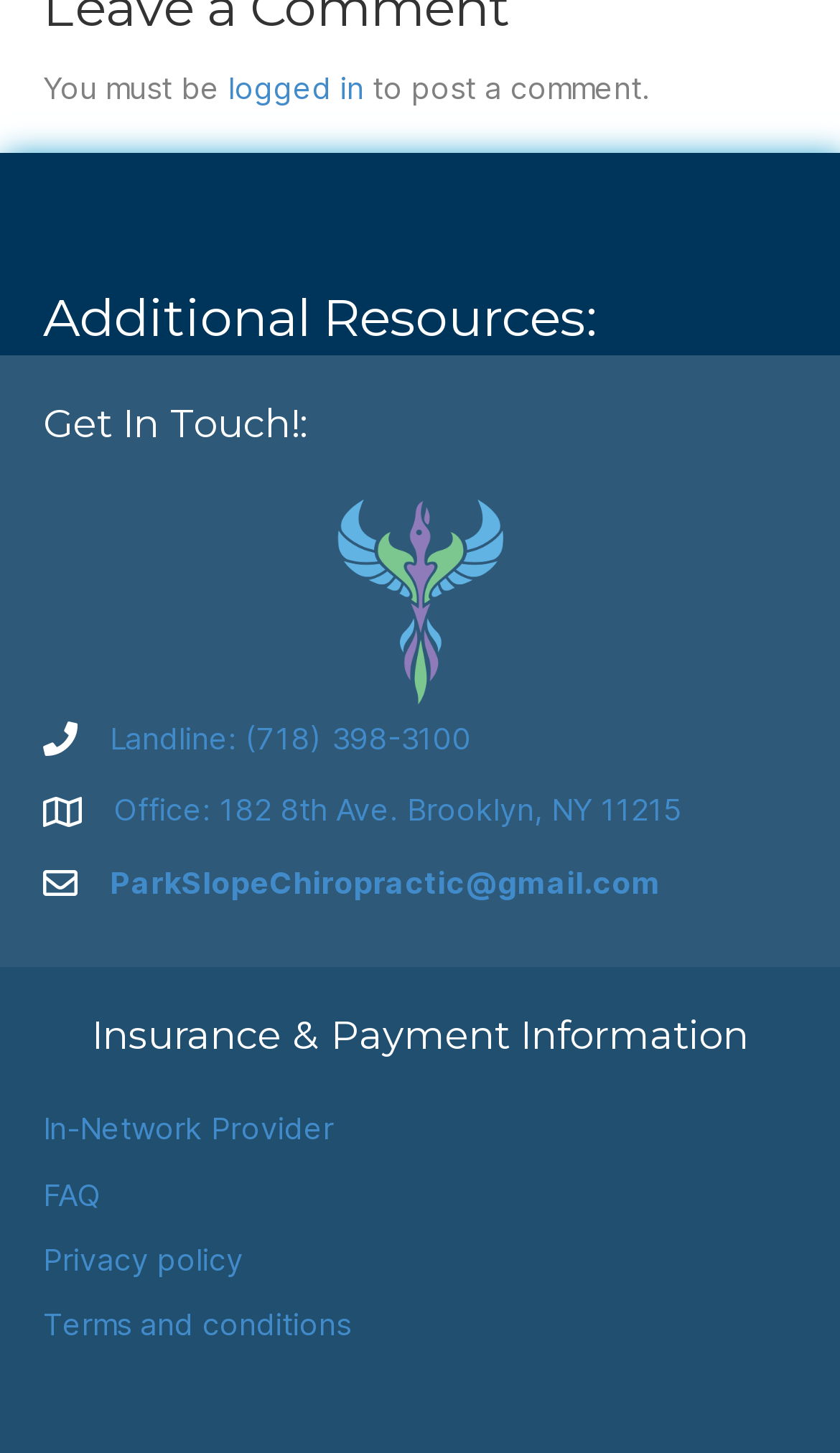What is the email address of the office?
Please provide a single word or phrase as the answer based on the screenshot.

ParkSlopeChiropractic@gmail.com